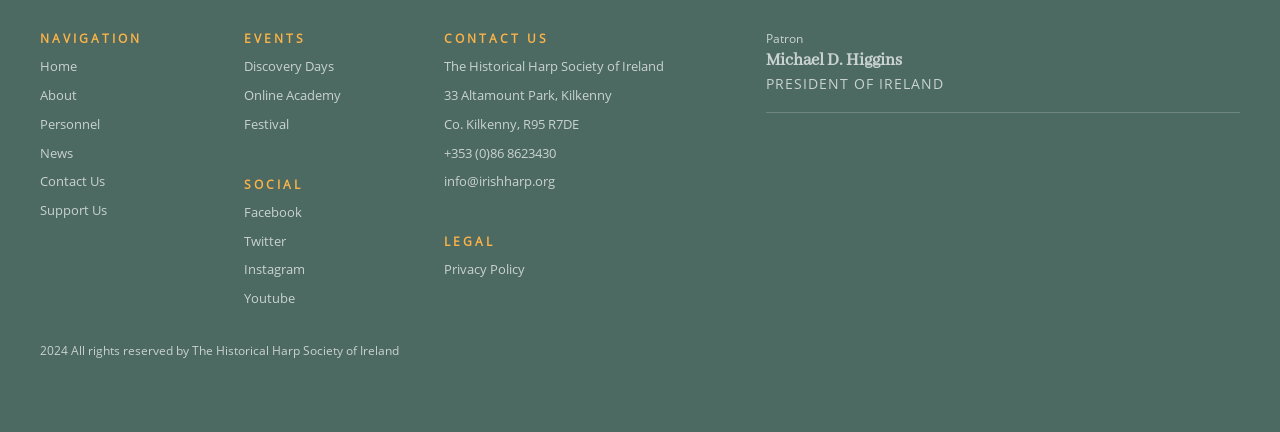Please specify the bounding box coordinates of the clickable region necessary for completing the following instruction: "learn about the organization". The coordinates must consist of four float numbers between 0 and 1, i.e., [left, top, right, bottom].

[0.031, 0.199, 0.06, 0.241]